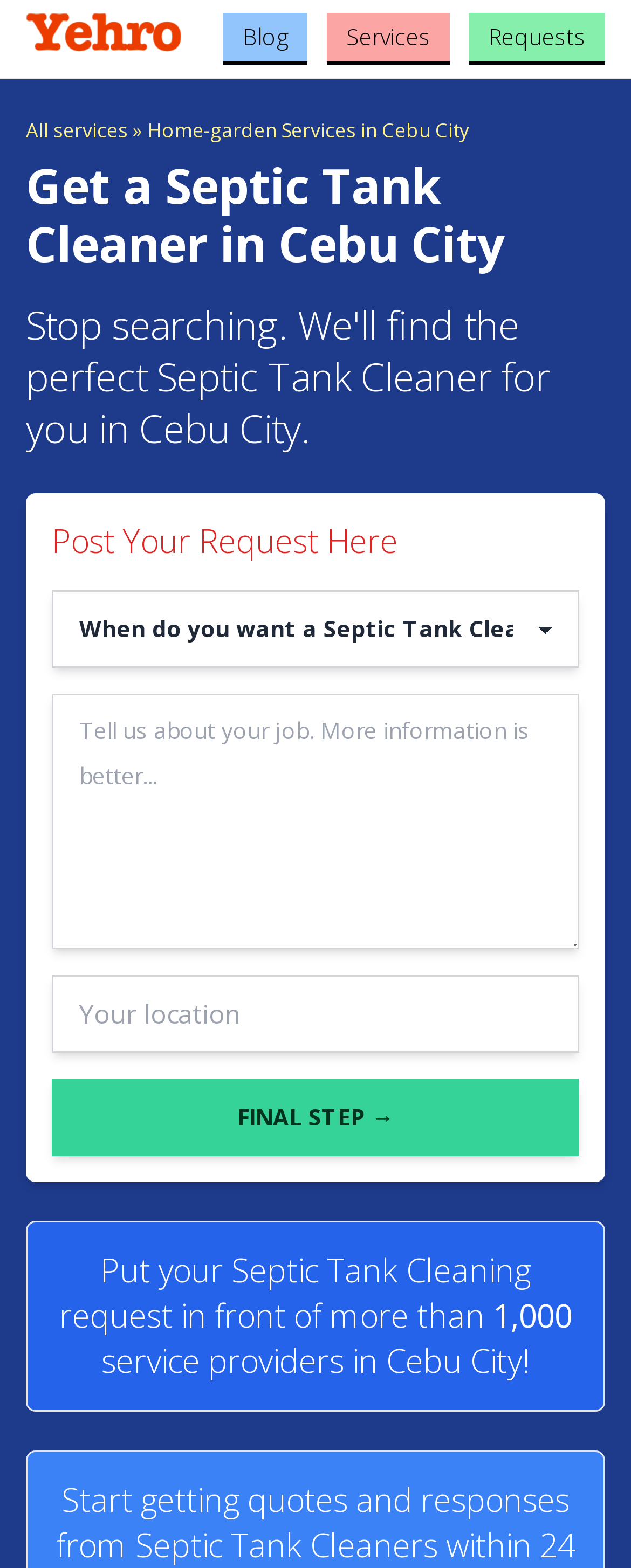Provide the bounding box coordinates for the UI element that is described as: "Home-garden Services in Cebu City".

[0.233, 0.074, 0.744, 0.092]